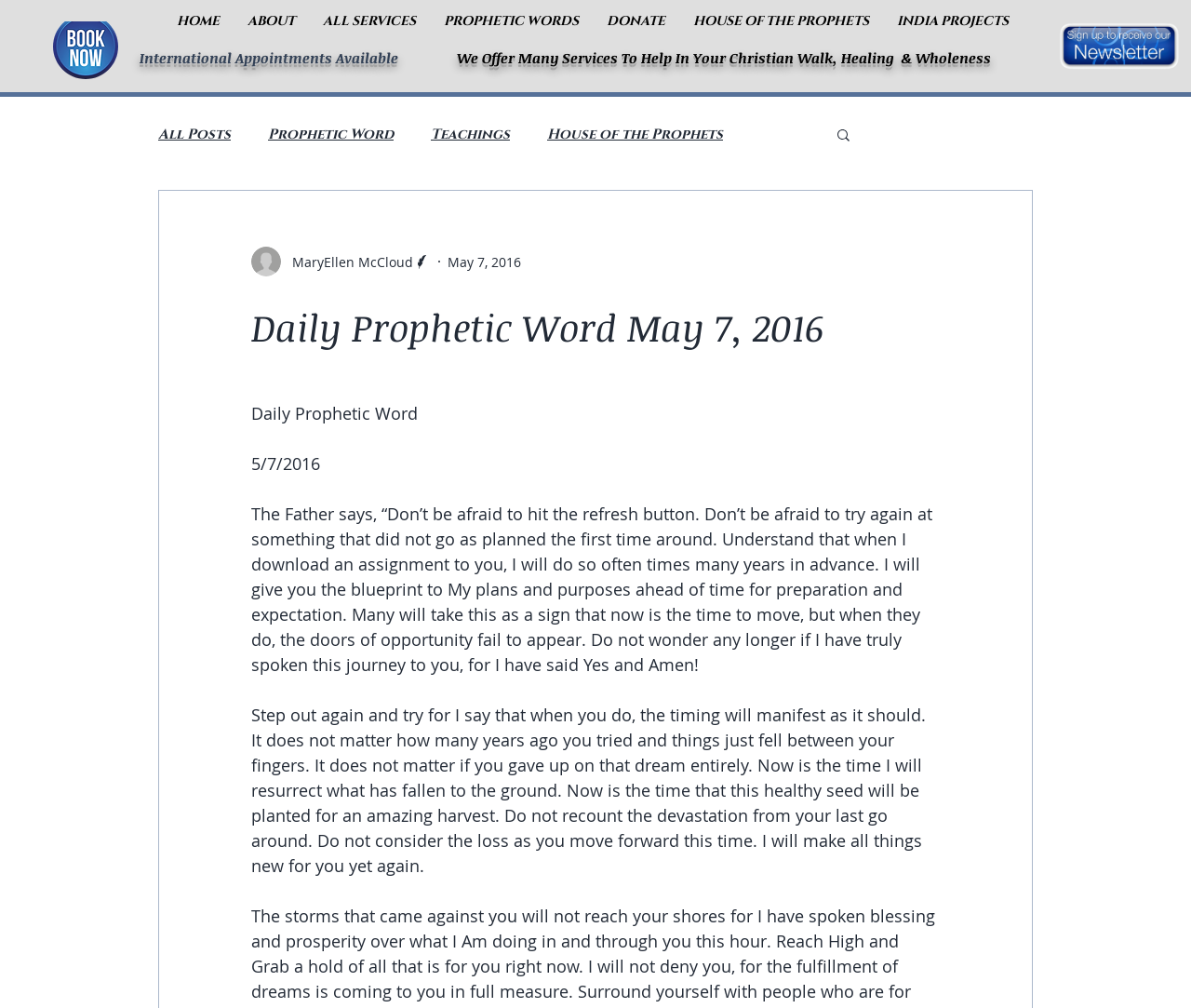What is the date of this prophetic word?
Please answer the question as detailed as possible.

The date of this prophetic word can be found in the heading 'Daily Prophetic Word May 7, 2016' and also in the text '5/7/2016', which indicates that the date of this prophetic word is May 7, 2016.